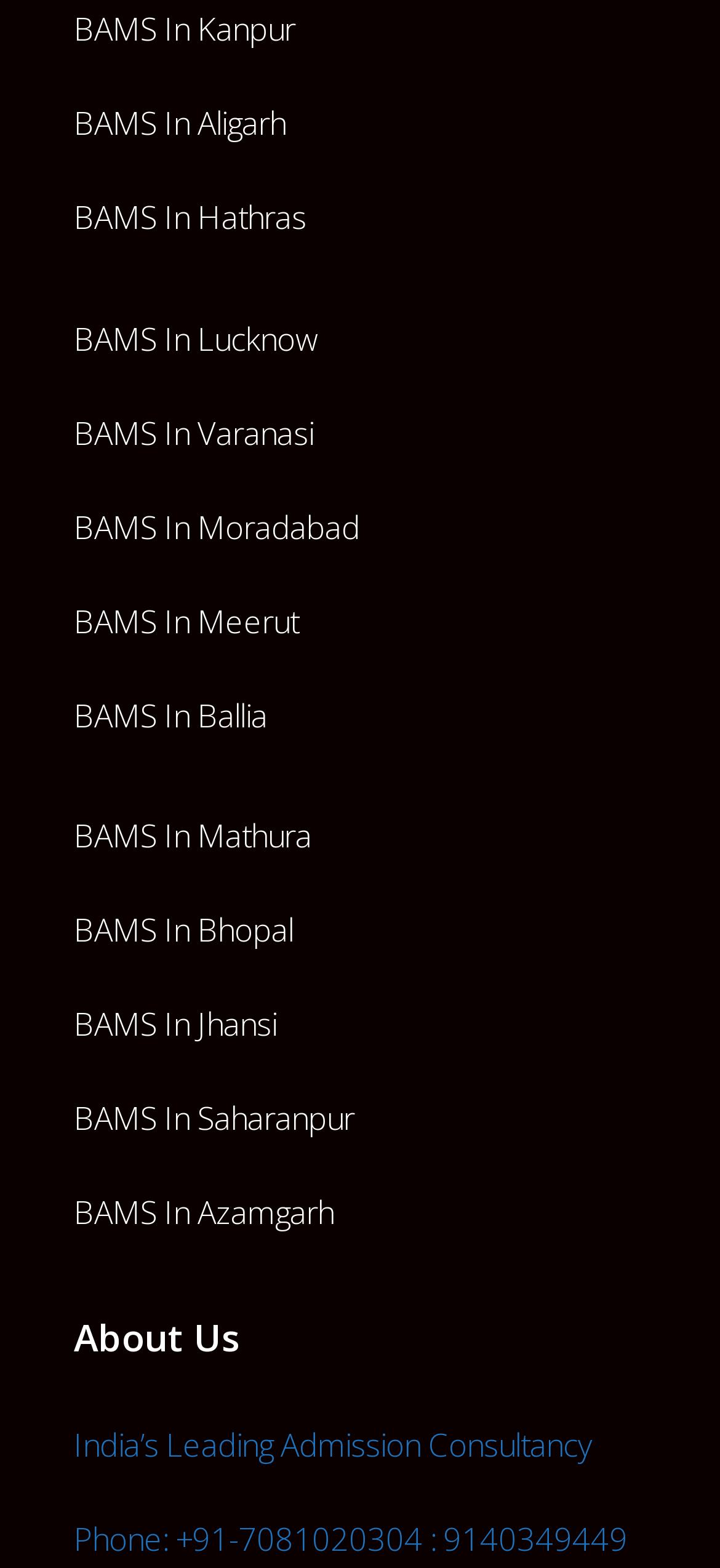Determine the bounding box coordinates of the region to click in order to accomplish the following instruction: "Click on BAMS In Mathura". Provide the coordinates as four float numbers between 0 and 1, specifically [left, top, right, bottom].

[0.103, 0.519, 0.433, 0.546]